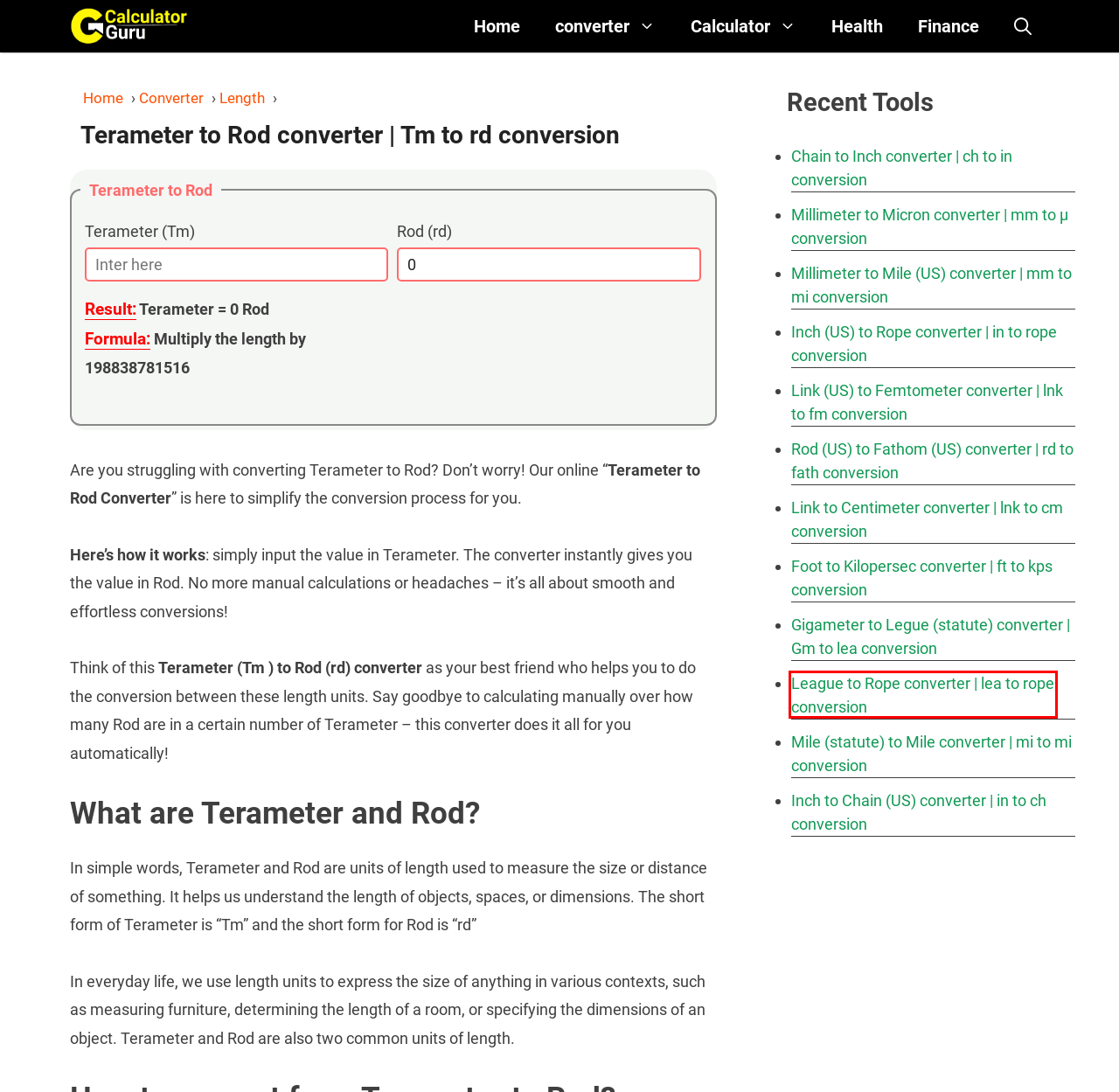You are given a screenshot of a webpage with a red bounding box around an element. Choose the most fitting webpage description for the page that appears after clicking the element within the red bounding box. Here are the candidates:
A. Gigameter to Legue (statute) Converter | Gm to lea
B. Link to Centimeter Converter | lnk to cm
C. League to Rope Converter | lea to rope
D. Millimeter to Micron Converter | mm to μ
E. Converter - CalculatorGuru
F. CalculatorGuru: Online Calculator And Converter
G. Mile (statute) to Mile Converter | mi to mi
H. Rod (US) to Fathom (US) Converter | rd to fath

C